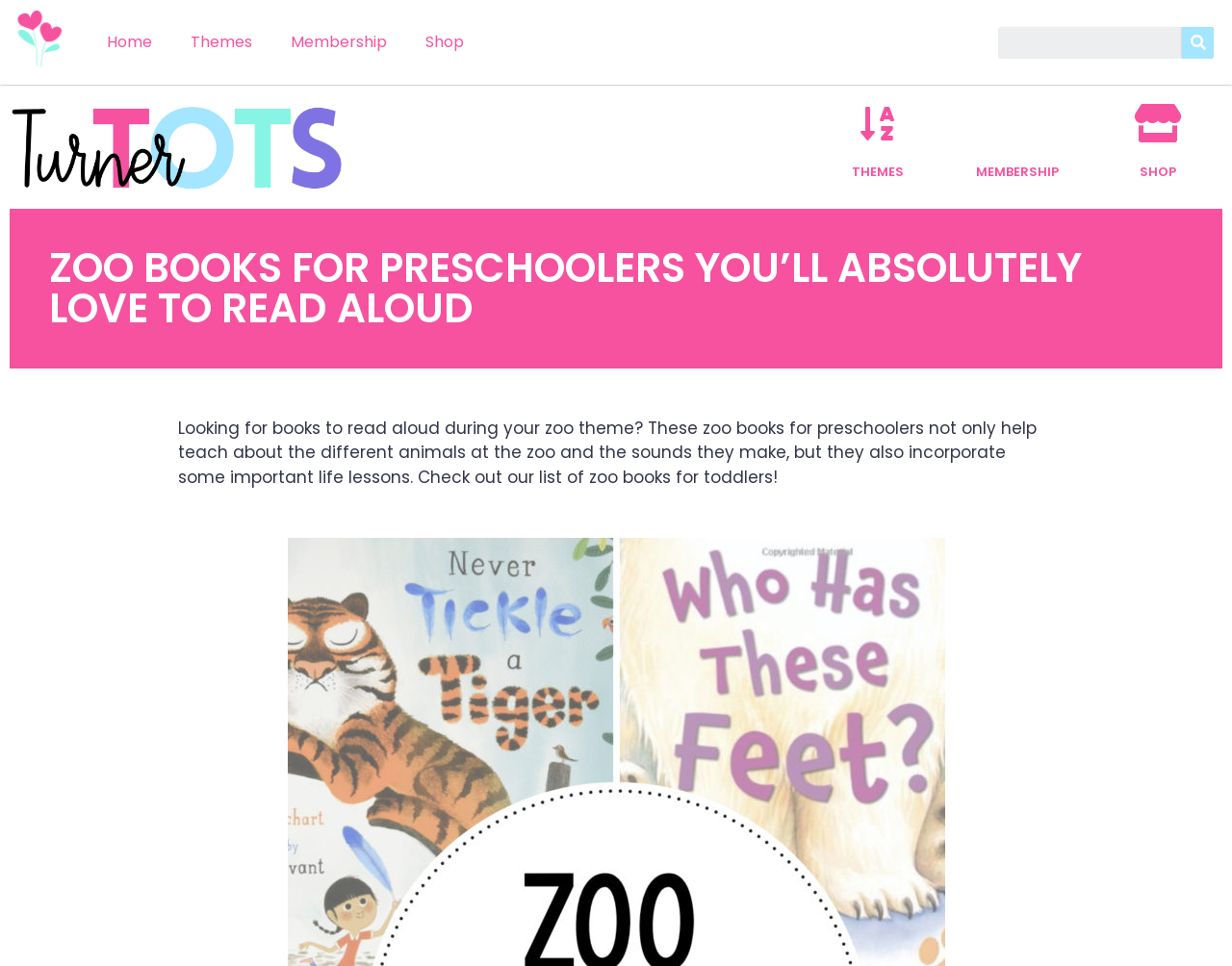Based on the description "parent_node: Search name="s" title="Search"", find the bounding box of the specified UI element.

[0.811, 0.028, 0.96, 0.06]